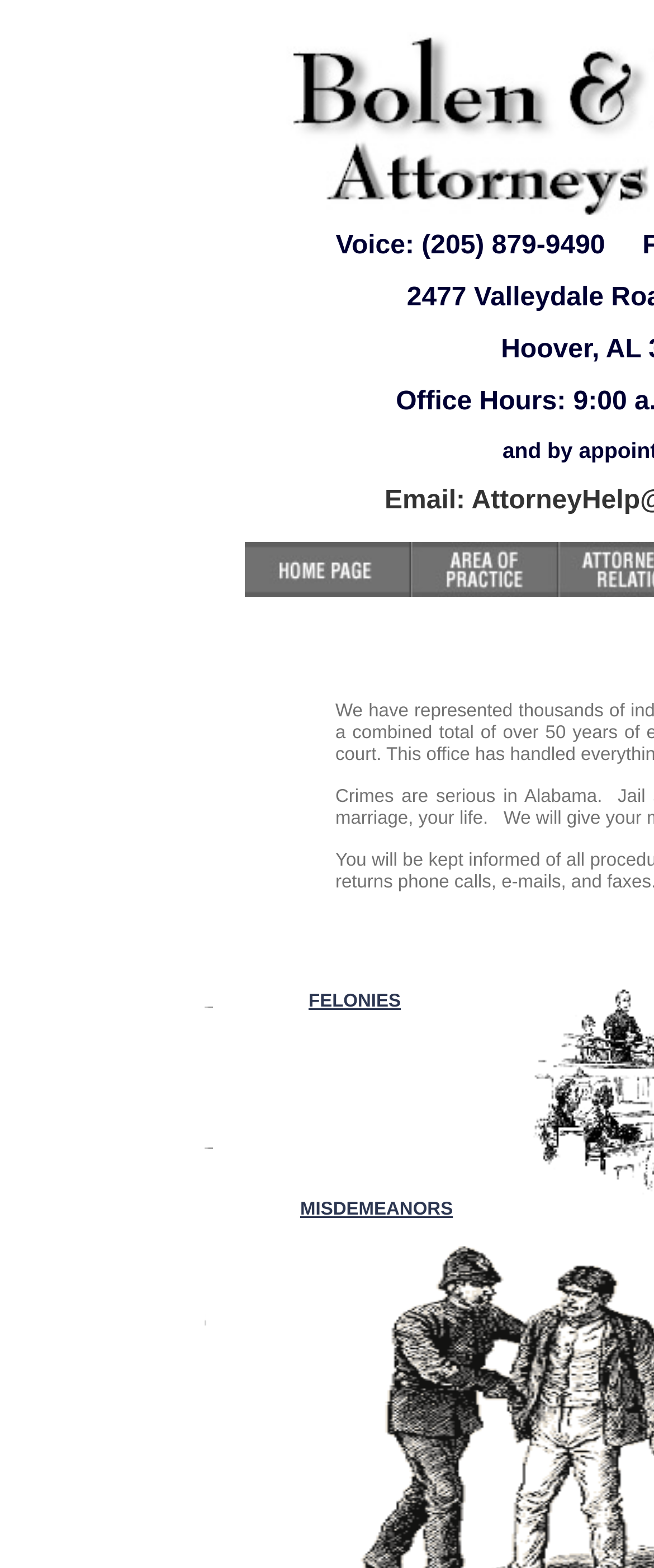Create a detailed description of the webpage's content and layout.

The webpage is about the law firm of Bolen and Bolen, which specializes in criminal matters. At the top, there is a header section with the firm's name, "Bolen and Bolen Attorneys at Law", accompanied by an image, and a phone number "Voice: (205) 879-" displayed to the right of the firm's name. 

Below the header section, there are two main categories: "Areas of Practice" and "Criminal Practice". The "Areas of Practice" section is located to the right of the firm's name and has an associated image. 

Under the "Criminal Practice" category, there are two subcategories: "FELONIES" and "MISDEMEANORS", which are positioned below the header section and to the right of the "Areas of Practice" section. The "FELONIES" link is located above the "MISDEMEANORS" link.